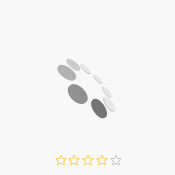Compose a detailed narrative for the image.

The image depicts an array of elegant flower cake toppers designed specifically for weddings. These decorative toppers feature a variety of floral motifs, providing a touch of sophistication and charm to wedding cakes. Positioned below the image are star ratings, reflecting customer feedback on the product. The stars are in a gradient of gold and gray, indicating the varying levels of satisfaction, with filled stars representing positive reviews. This visual captures the essence of delightful wedding decorations, highlighting the product's appeal to brides seeking a beautiful finishing touch for their cake.